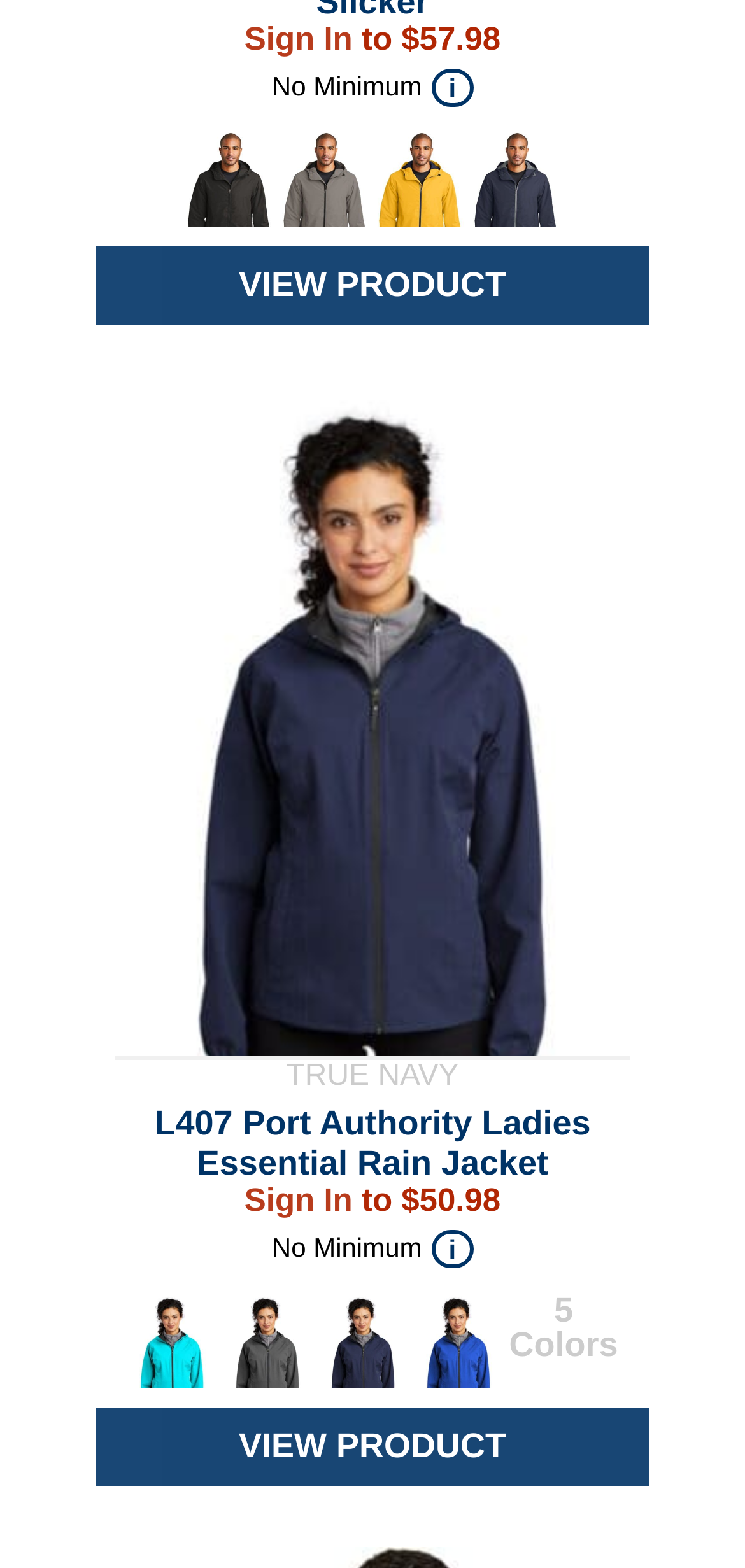Give a one-word or short-phrase answer to the following question: 
What is the name of the first product?

Port Authority Northwest Slicker